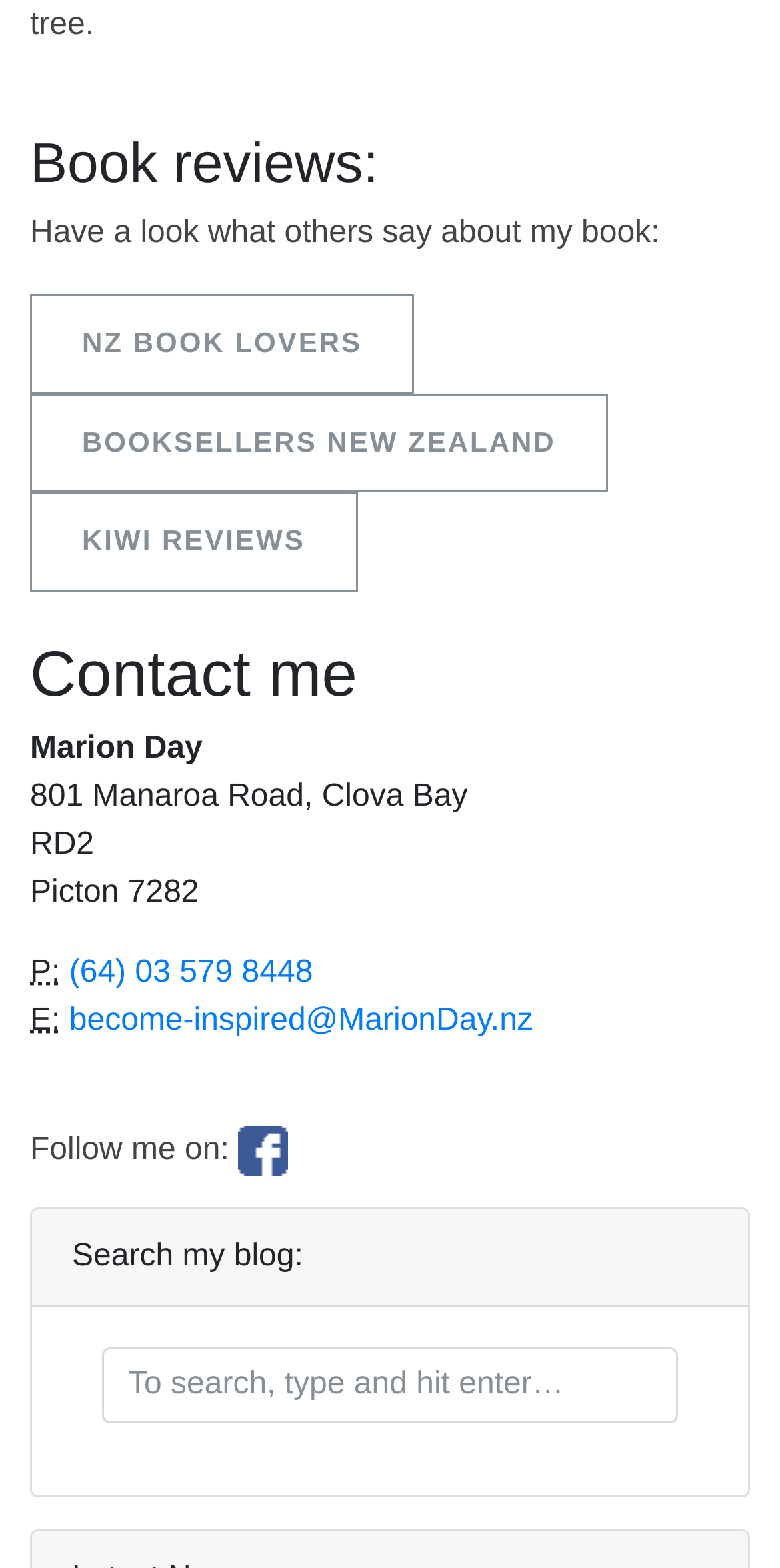Answer the question using only one word or a concise phrase: What is the phone number?

(64) 03 579 8448